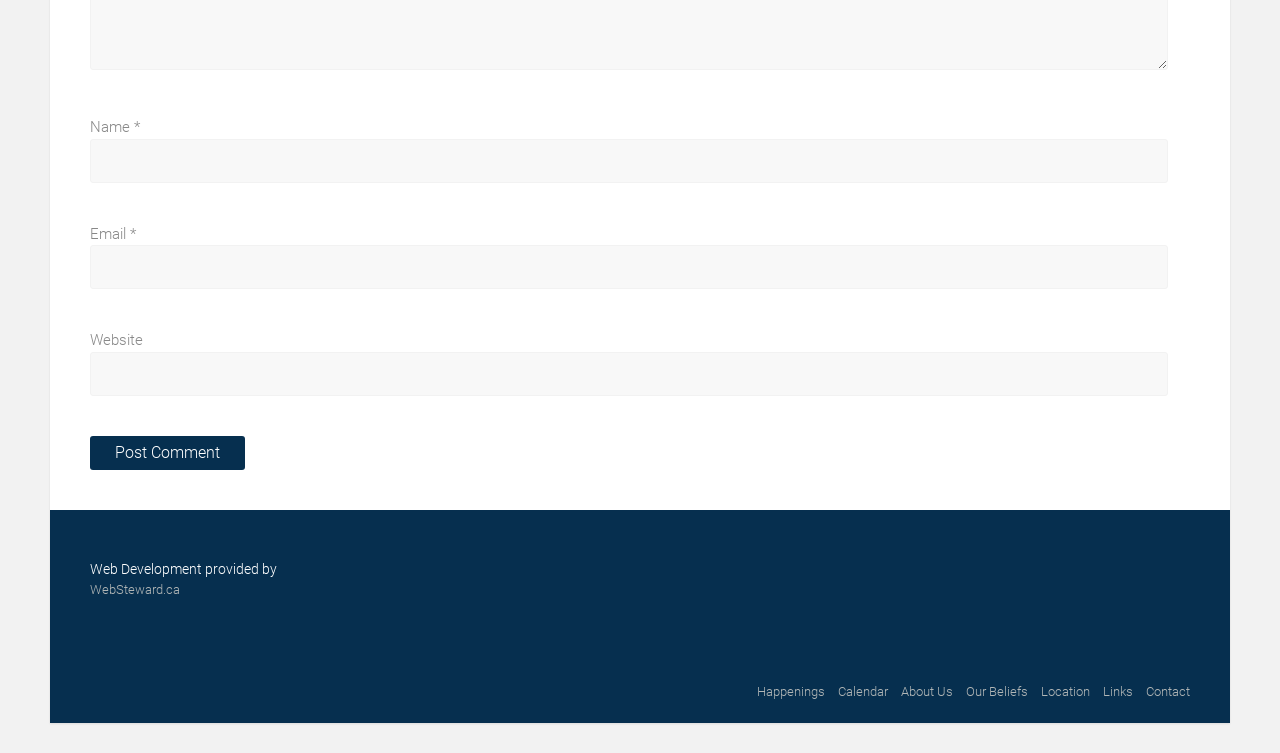Locate the bounding box coordinates of the element that should be clicked to fulfill the instruction: "Post a comment".

[0.07, 0.578, 0.191, 0.624]